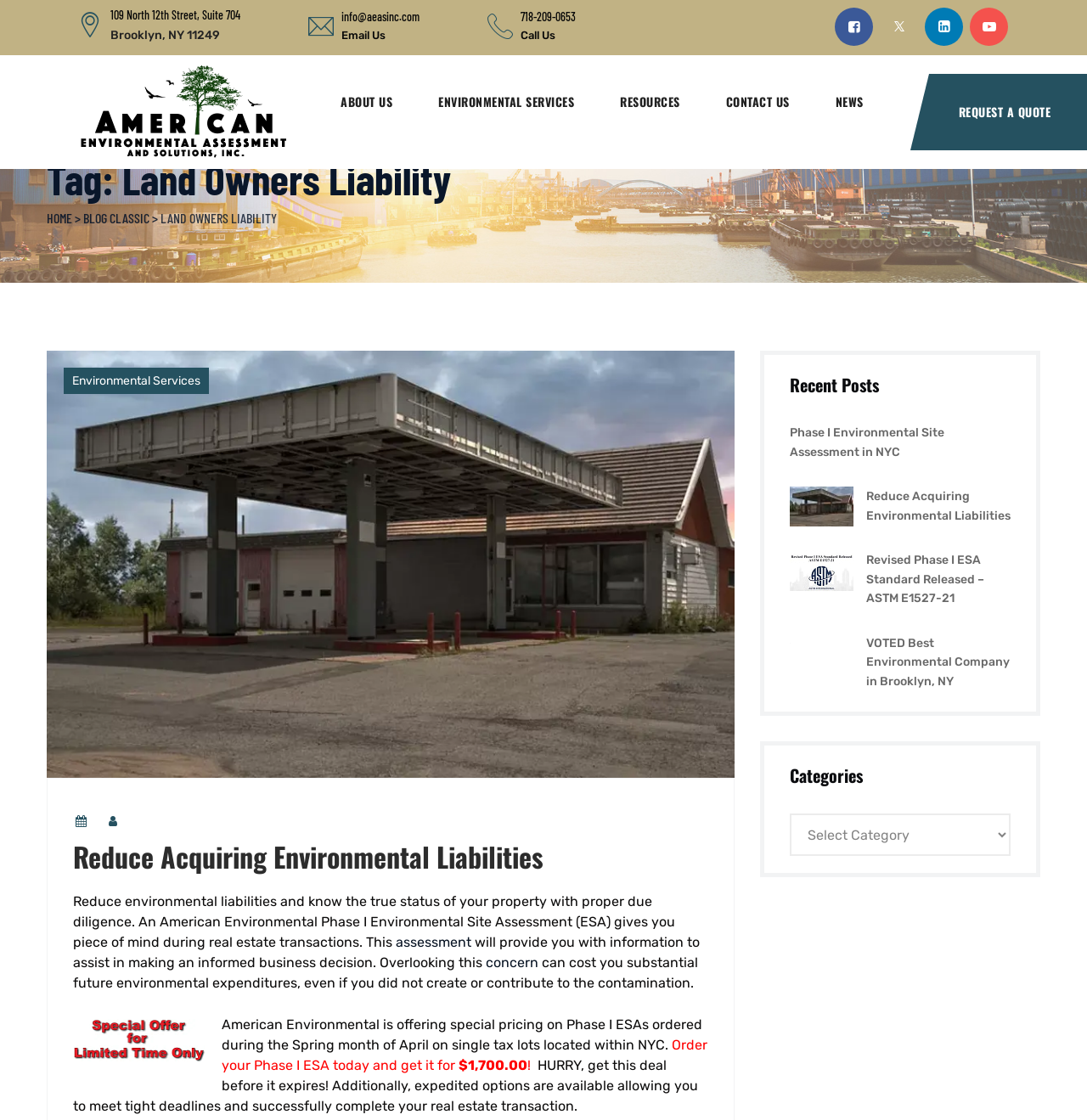What is the name of the company? Based on the image, give a response in one word or a short phrase.

American Environmental Assessment & Solutions, Inc.